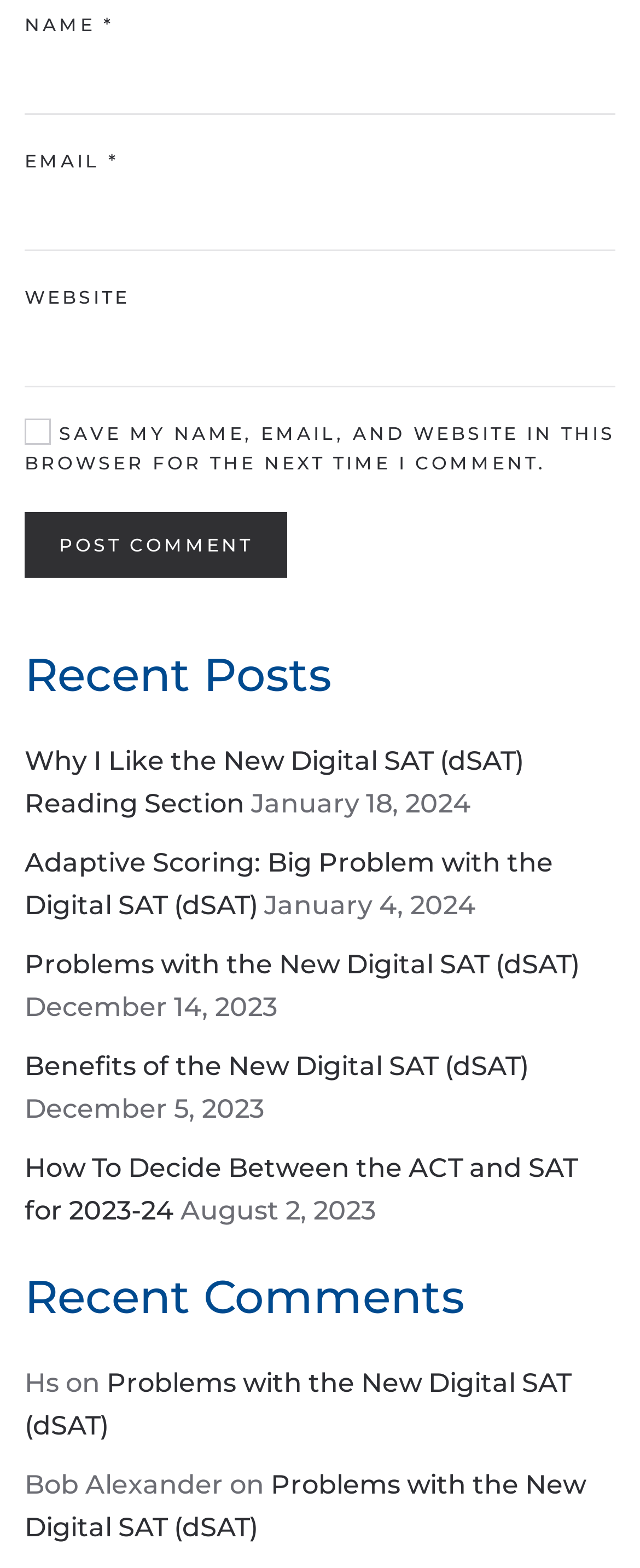Using the webpage screenshot, find the UI element described by parent_node: EMAIL * name="email". Provide the bounding box coordinates in the format (top-left x, top-left y, bottom-right x, bottom-right y), ensuring all values are floating point numbers between 0 and 1.

[0.038, 0.118, 0.962, 0.16]